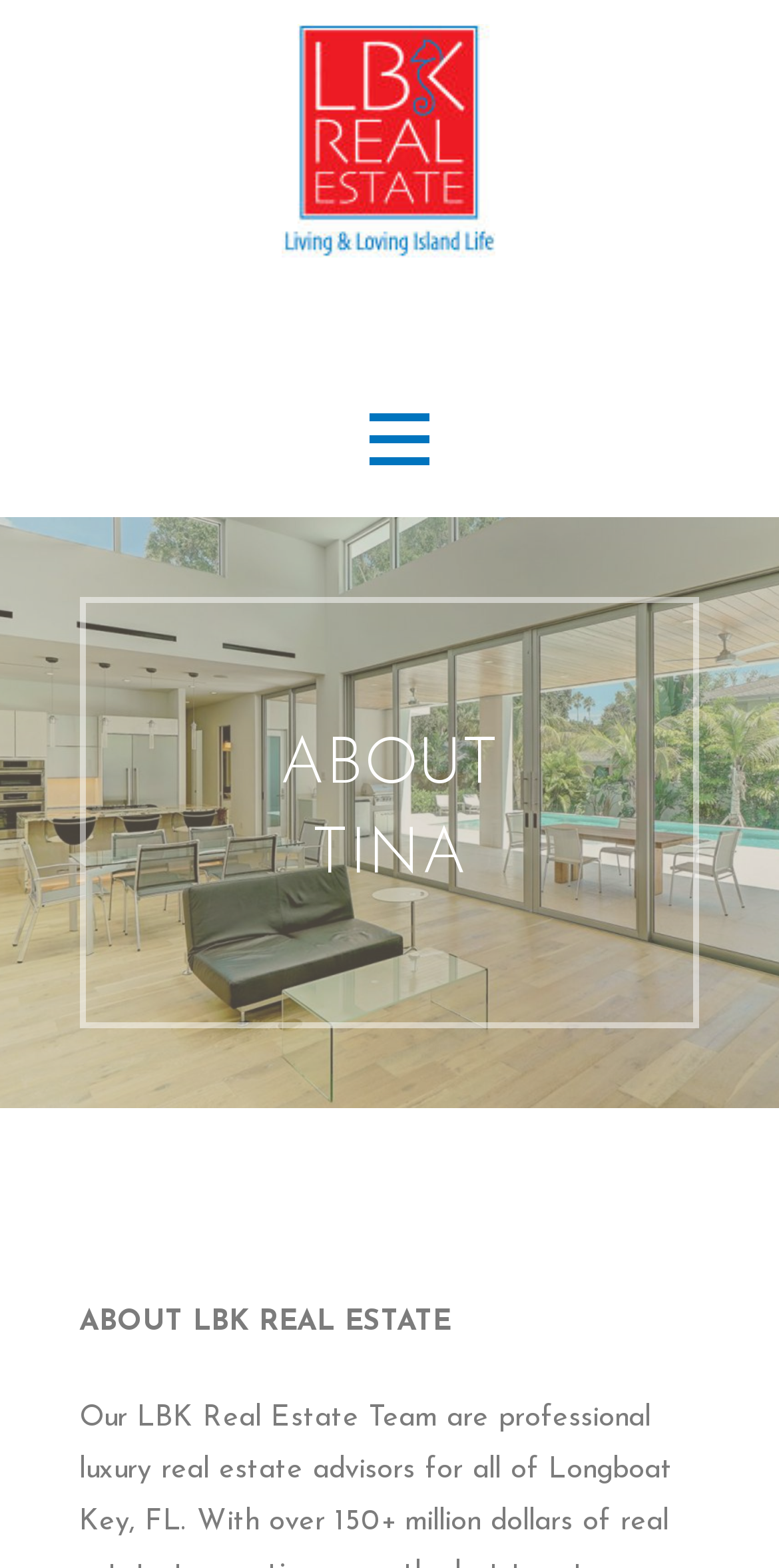Refer to the image and offer a detailed explanation in response to the question: Who is the page about?

The page is about Tina, as indicated by the heading 'ABOUT TINA' and the focused root element 'ABOUT TINA'.